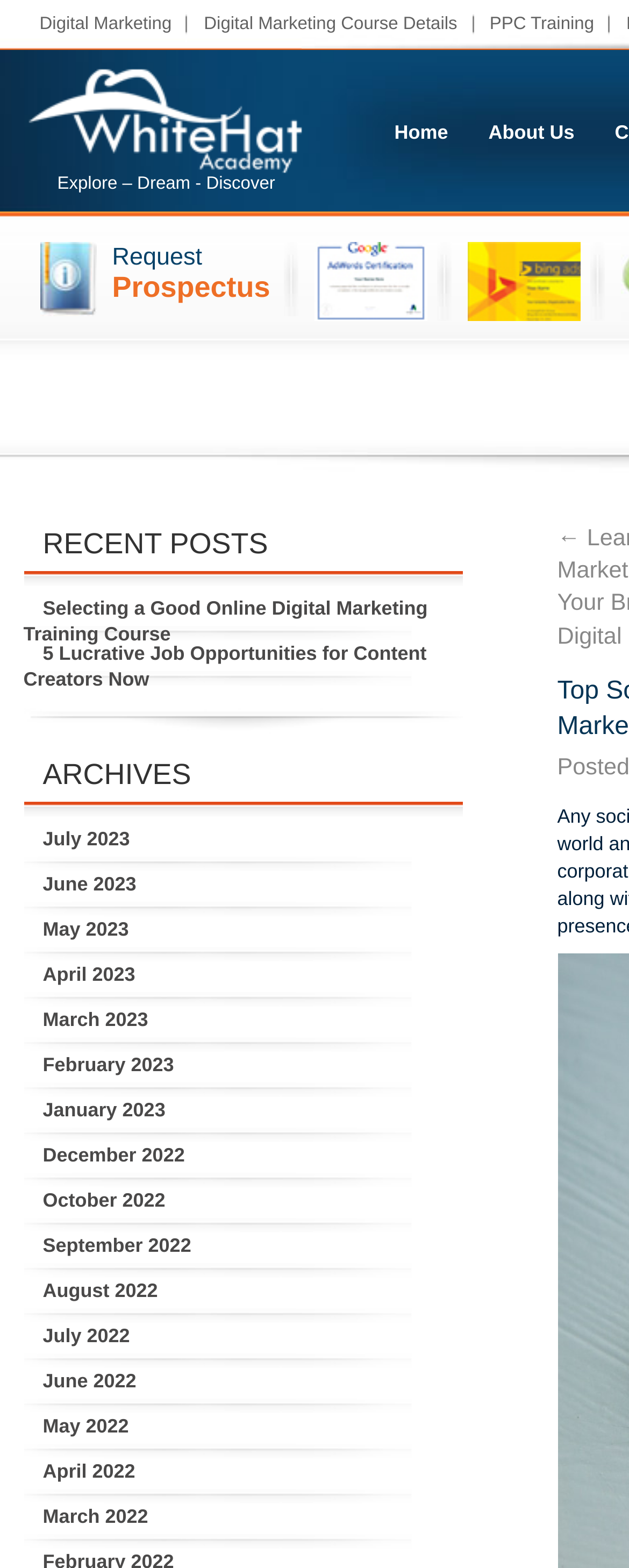What is the topic of the recent posts?
Answer the question with as much detail as possible.

I found the topic of the recent posts by looking at the headings and links on the webpage. The heading 'RECENT POSTS' is followed by links with titles related to digital marketing, such as 'Selecting a Good Online Digital Marketing Training Course'.